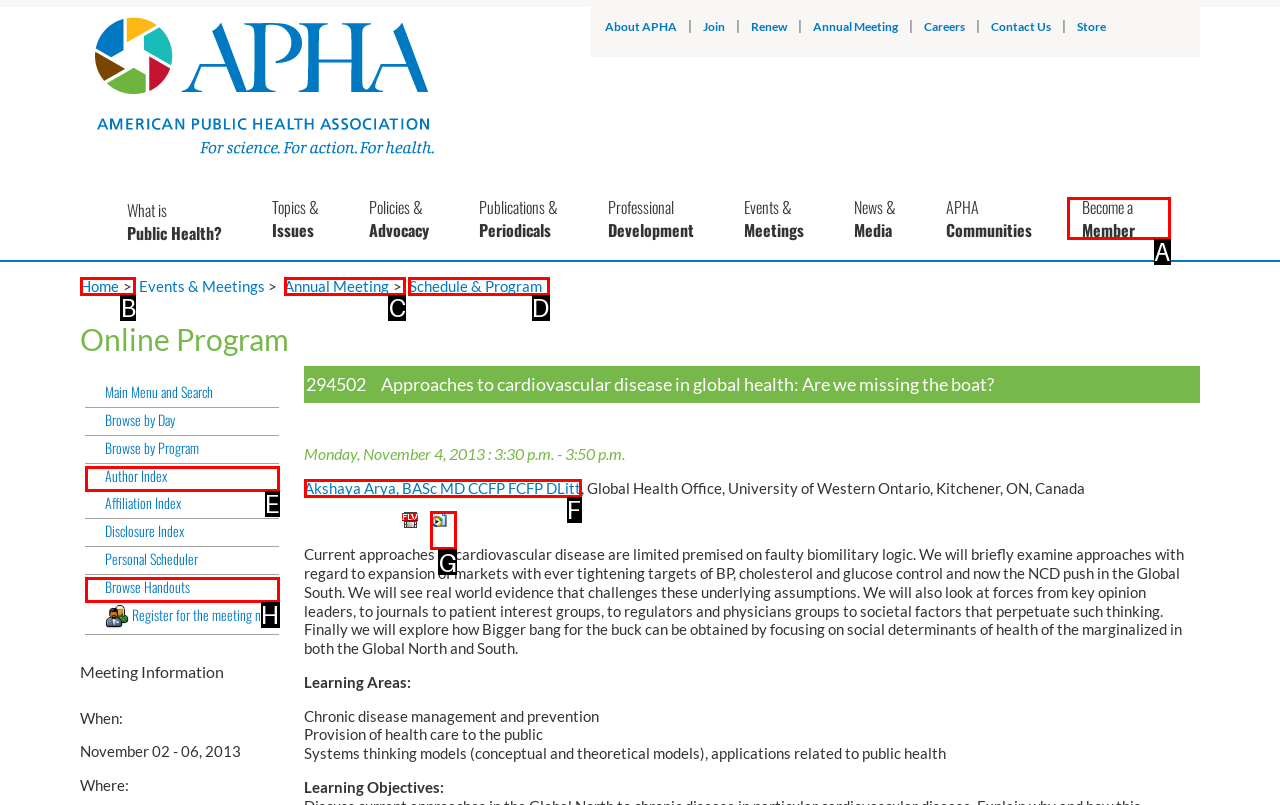Using the description: title="Audio (mp3) recording", find the best-matching HTML element. Indicate your answer with the letter of the chosen option.

G